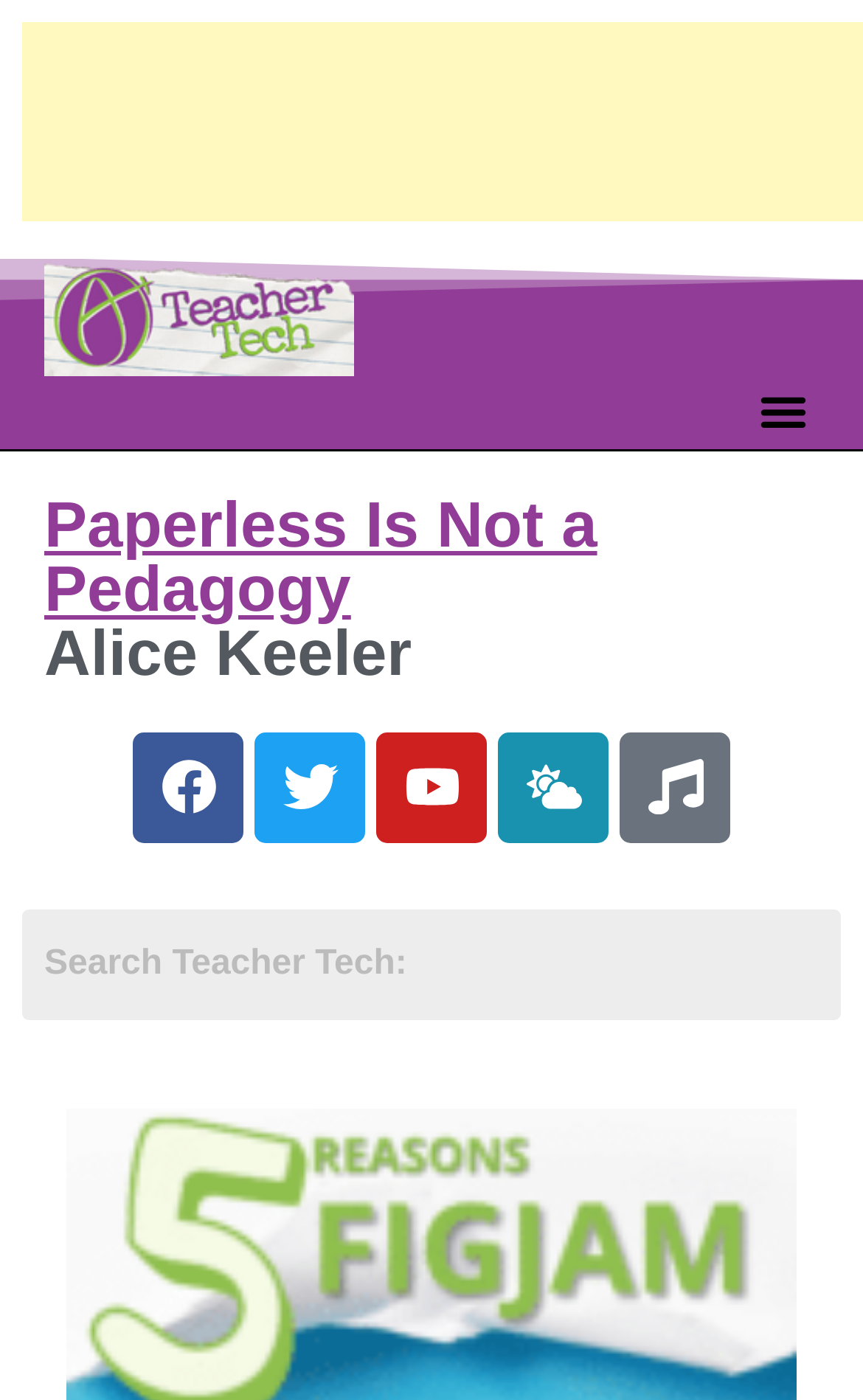Provide the bounding box coordinates for the UI element that is described as: "Paperless Is Not a Pedagogy".

[0.051, 0.35, 0.692, 0.447]